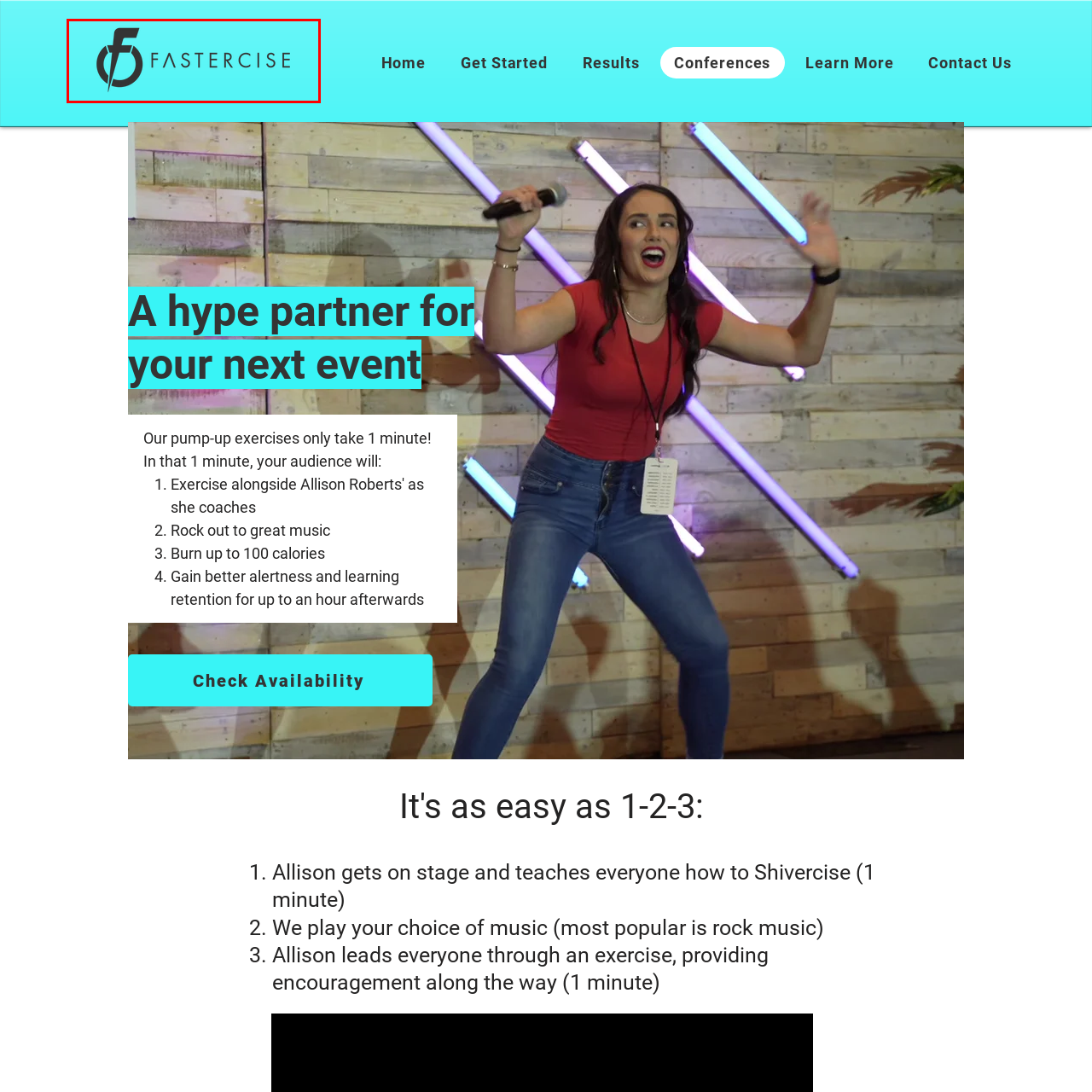Articulate a detailed description of the image inside the red frame.

The image features the logo of "Fastercise," prominently displayed against a vibrant turquoise background. The design includes a stylized letter "F" integrated with a circular element, emphasizing the theme of activity and movement. Below the logo, the word "FASTERCISE" is showcased in bold, modern typography, reinforcing the brand identity associated with dynamic and efficient exercise solutions. This logo encapsulates the essence of the Fastercise program, which focuses on quick, energizing exercises designed to boost audience engagement and physical well-being in a minimal timeframe.